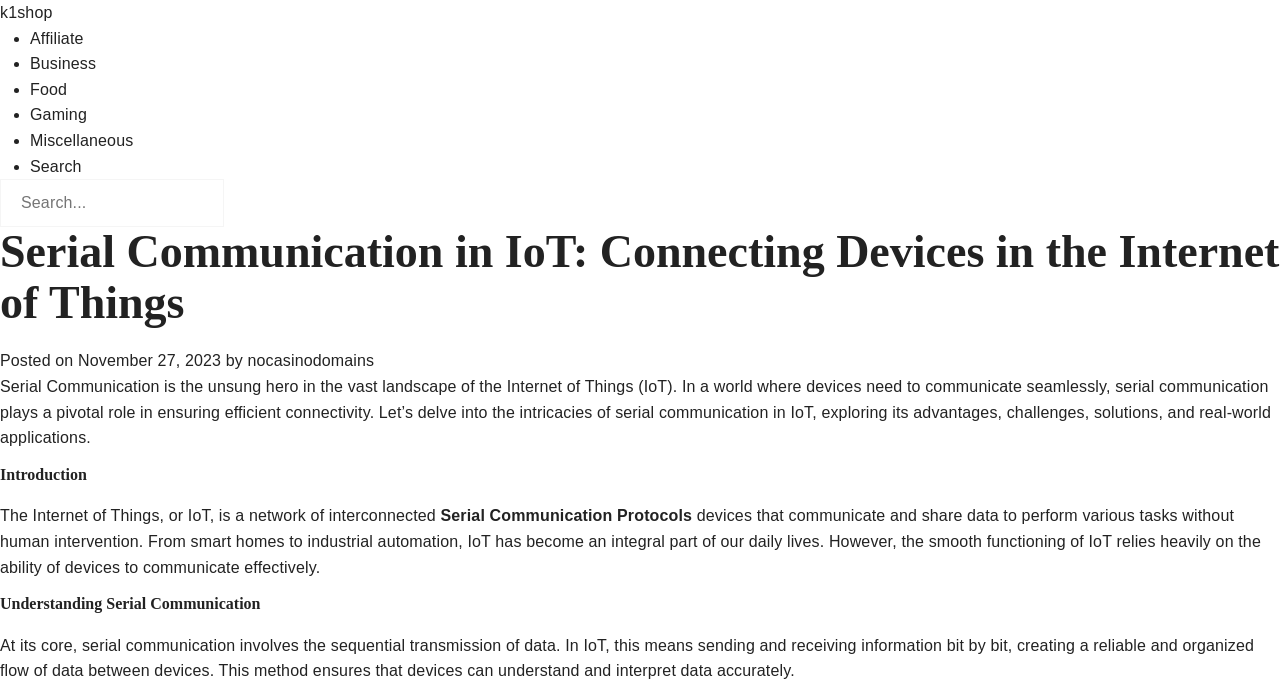What is the benefit of serial communication in IoT?
Analyze the image and provide a thorough answer to the question.

Serial communication ensures a reliable and organized flow of data between devices, which is essential for the smooth functioning of IoT devices and applications.